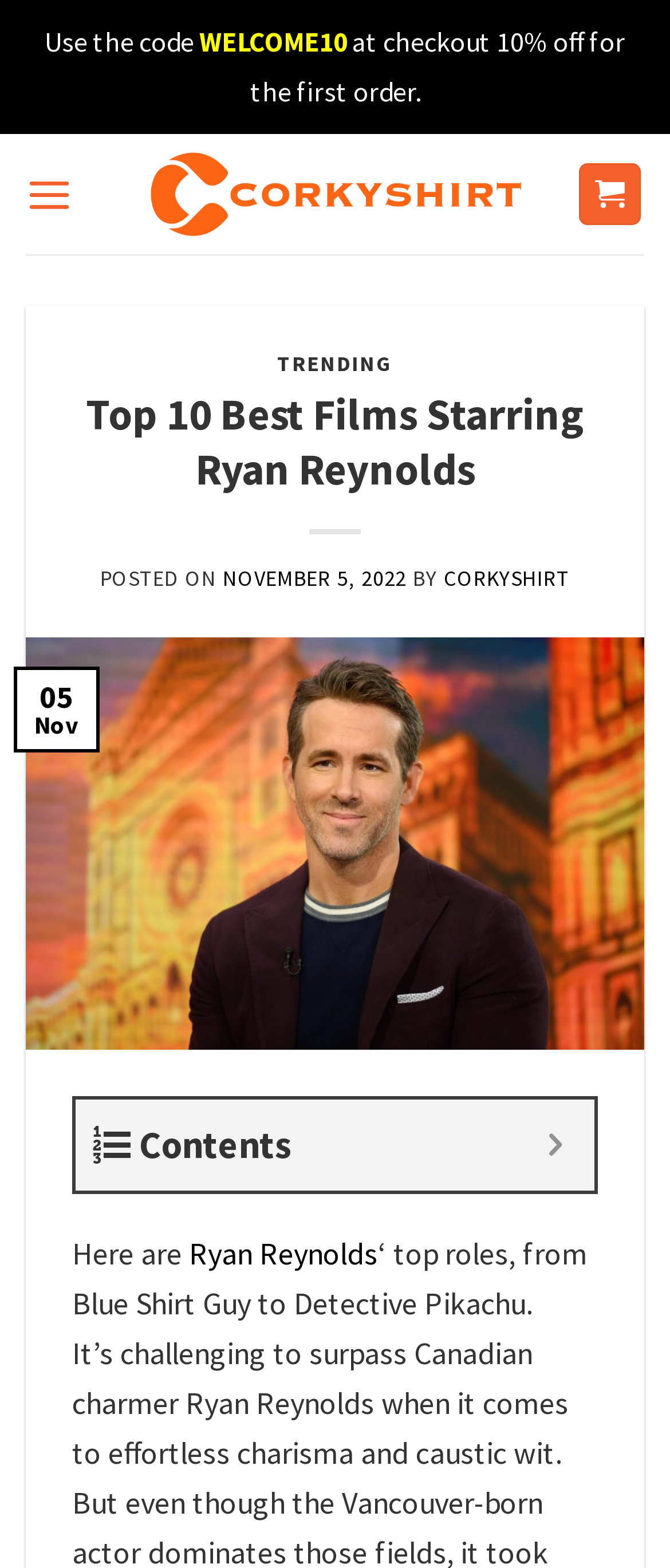Pinpoint the bounding box coordinates of the clickable area necessary to execute the following instruction: "Take the Depression Screening Test". The coordinates should be given as four float numbers between 0 and 1, namely [left, top, right, bottom].

None